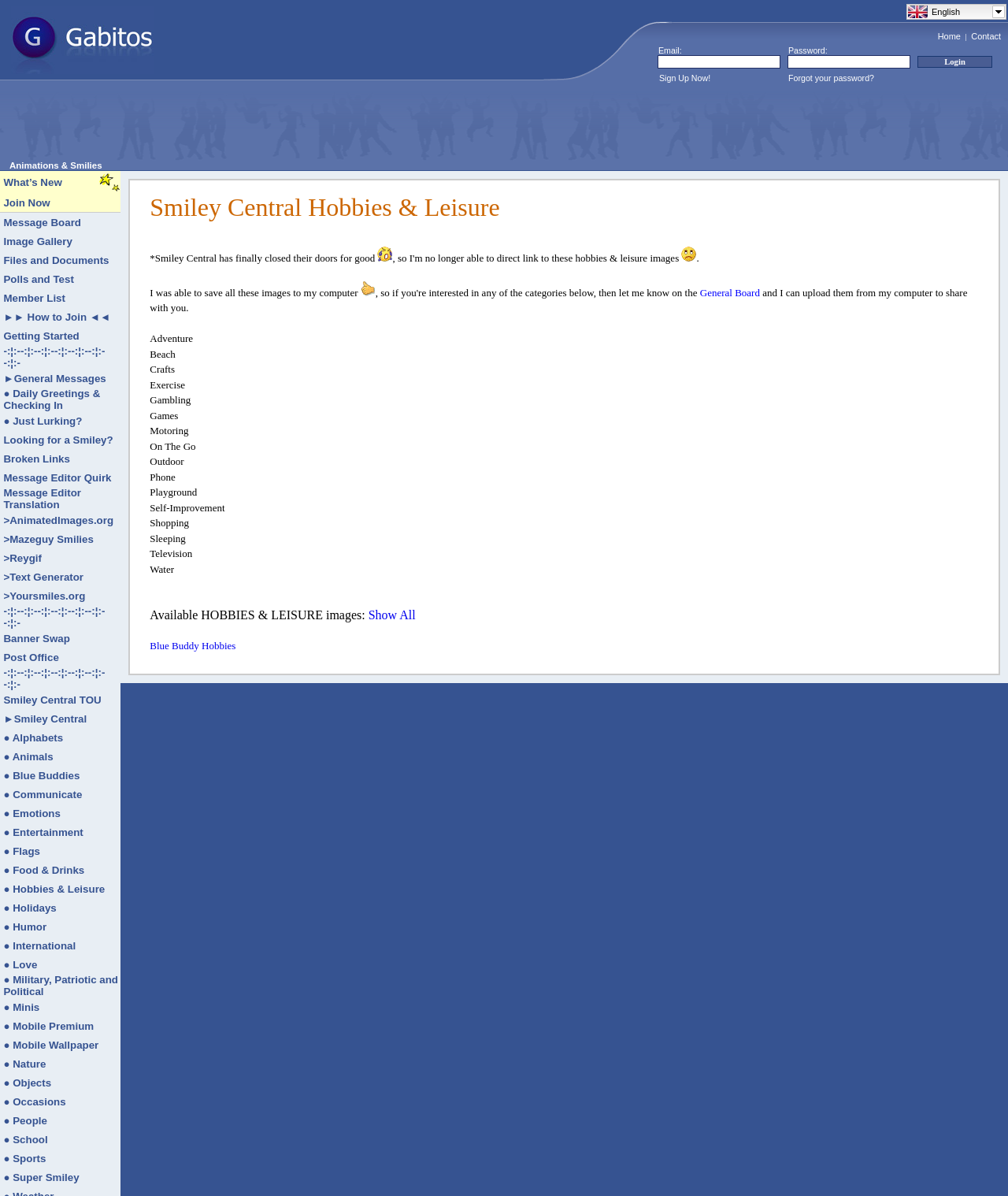Determine the bounding box for the described HTML element: "● Military, Patriotic and Political". Ensure the coordinates are four float numbers between 0 and 1 in the format [left, top, right, bottom].

[0.003, 0.816, 0.117, 0.833]